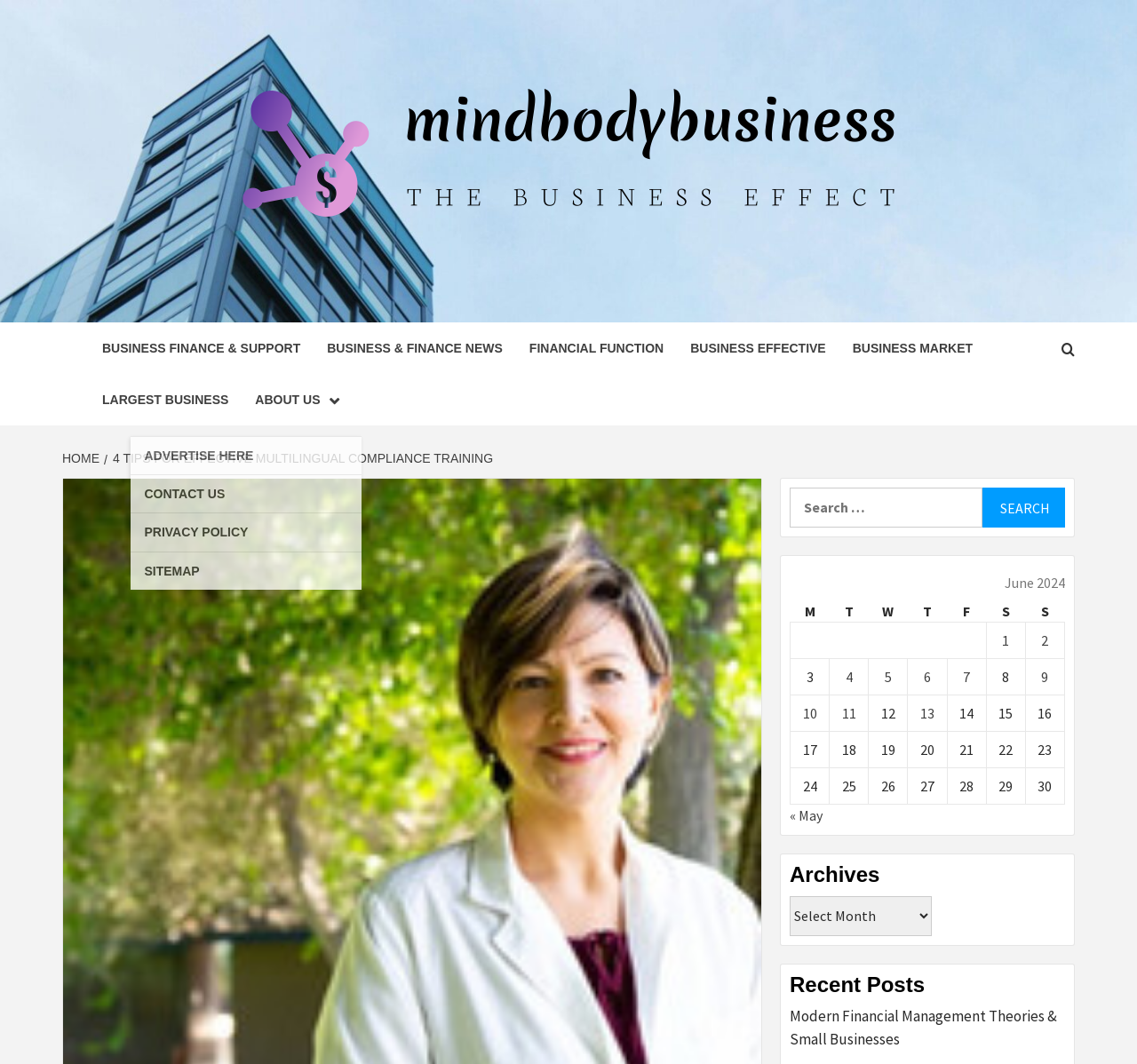What is the purpose of the search box? From the image, respond with a single word or brief phrase.

To search for content